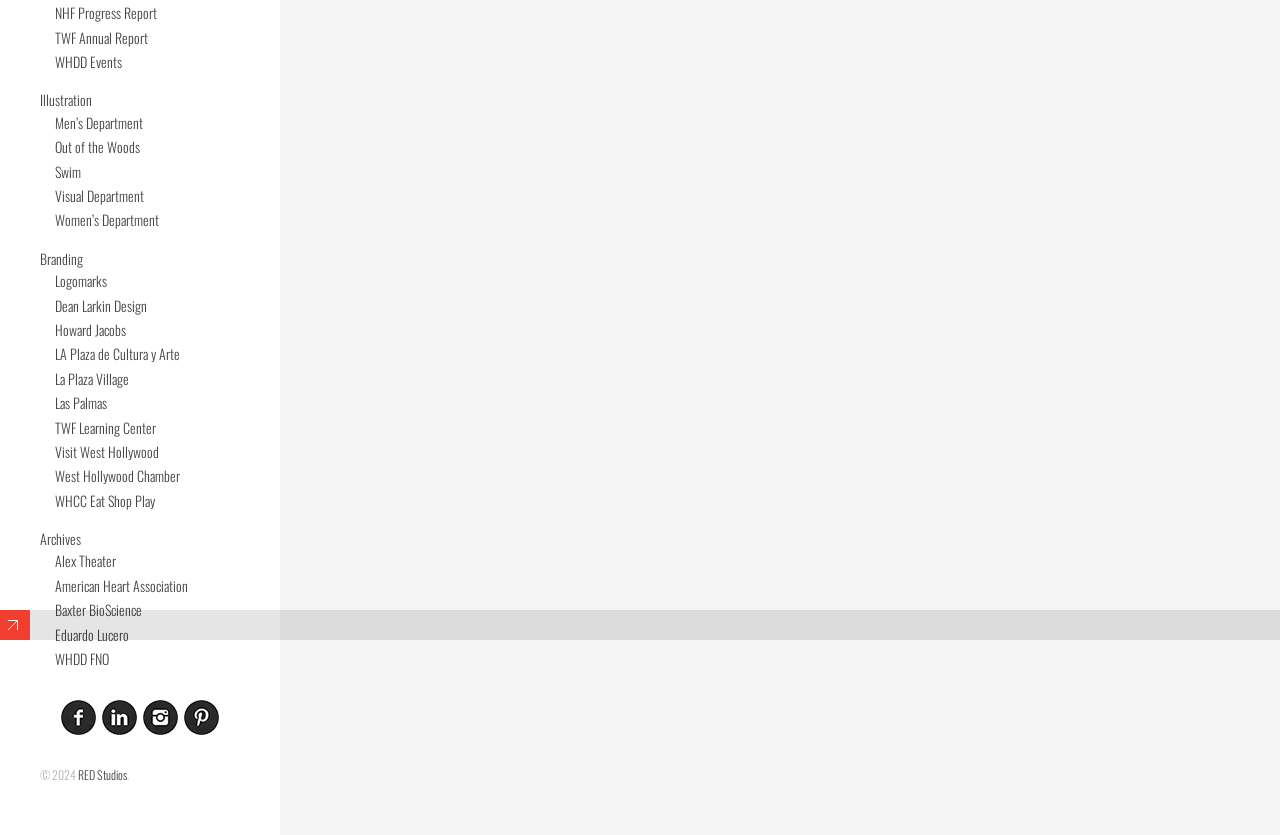Extract the bounding box coordinates of the UI element described: "Alex Theater". Provide the coordinates in the format [left, top, right, bottom] with values ranging from 0 to 1.

[0.043, 0.659, 0.091, 0.684]